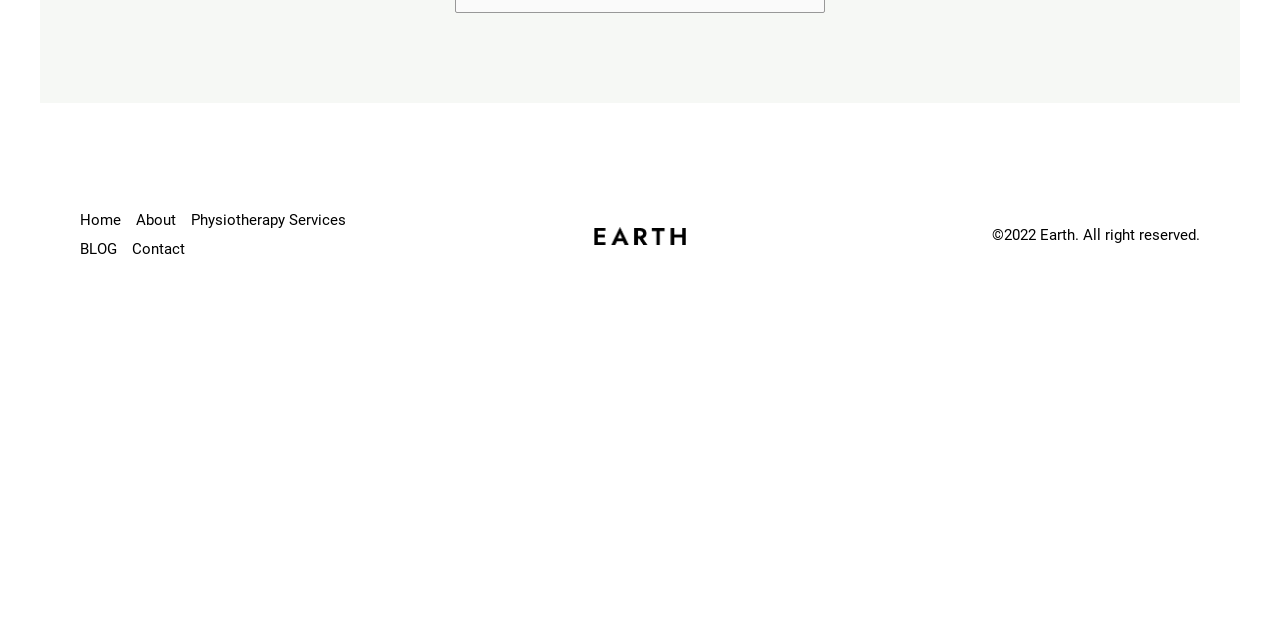Based on the element description "BLOG", predict the bounding box coordinates of the UI element.

[0.062, 0.368, 0.103, 0.413]